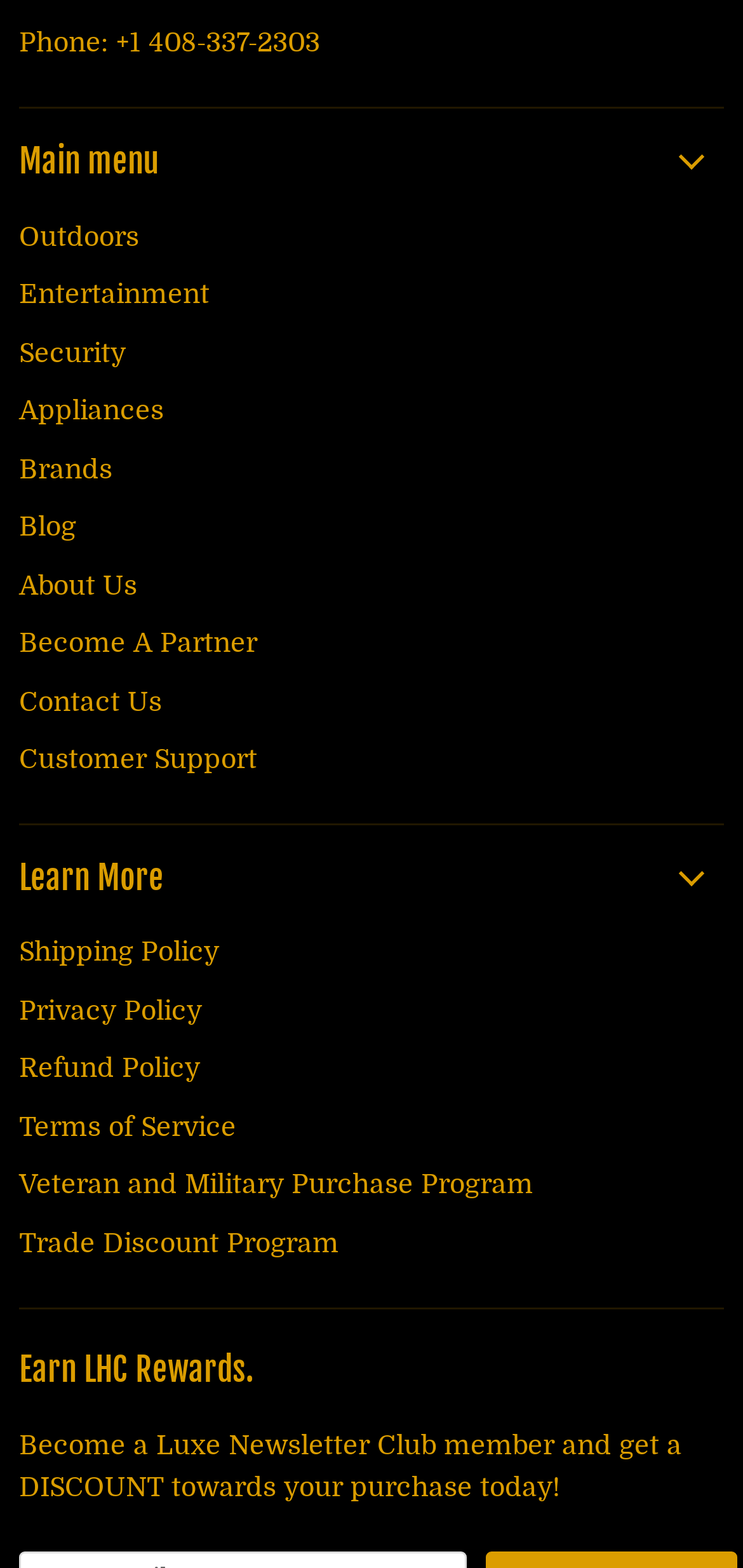Please identify the bounding box coordinates of the clickable element to fulfill the following instruction: "Learn more about Shipping Policy". The coordinates should be four float numbers between 0 and 1, i.e., [left, top, right, bottom].

[0.026, 0.597, 0.295, 0.617]